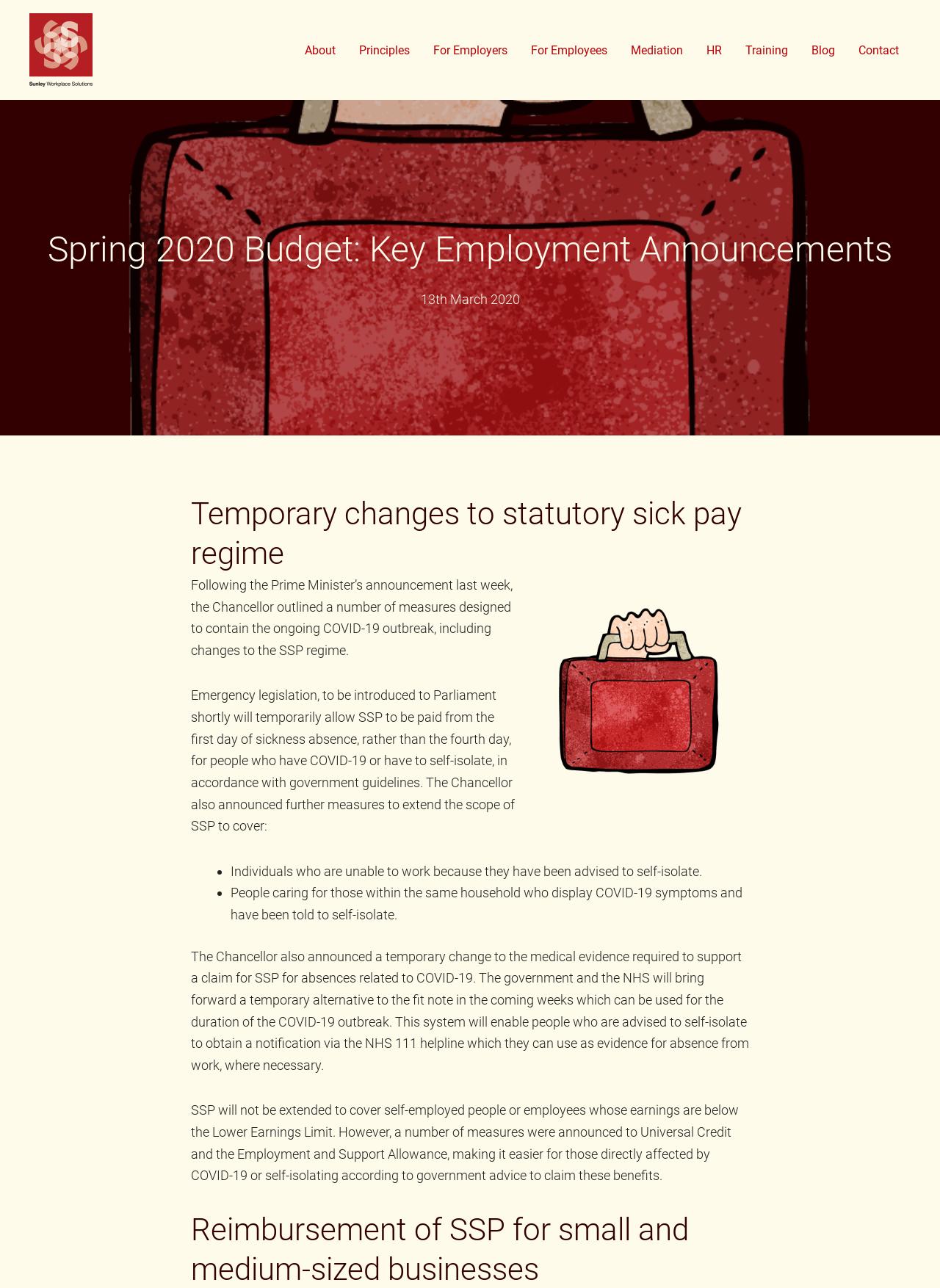Refer to the image and provide an in-depth answer to the question:
Who will be eligible for SSP under the new measures?

The webpage states that emergency legislation will temporarily allow SSP to be paid from the first day of sickness absence for people who have COVID-19 or have to self-isolate, in accordance with government guidelines. Additionally, it mentions that SSP will also cover individuals who are unable to work because they have been advised to self-isolate and people caring for those within the same household who display COVID-19 symptoms and have been told to self-isolate.